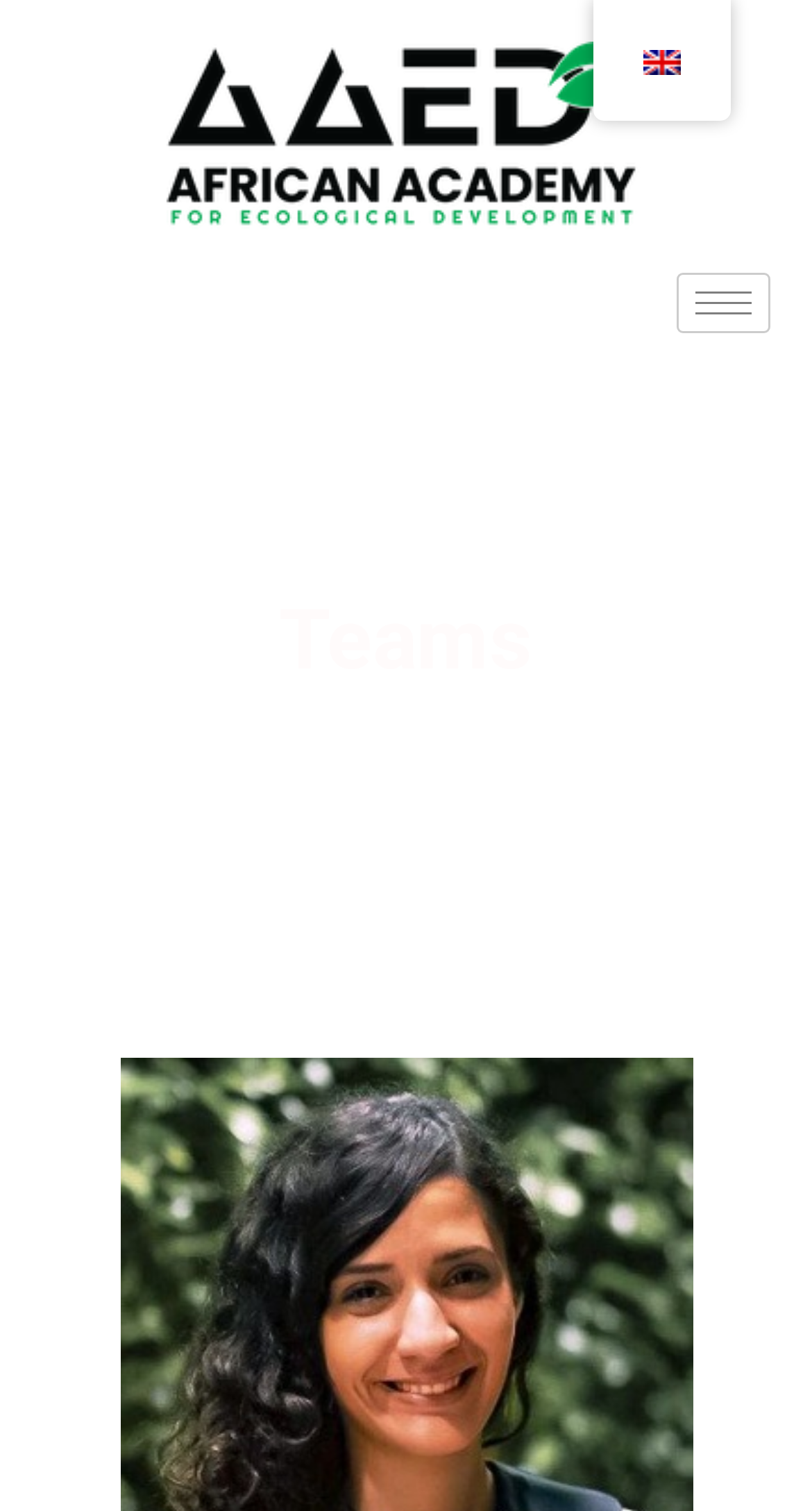Determine the bounding box of the UI component based on this description: "Menu". The bounding box coordinates should be four float values between 0 and 1, i.e., [left, top, right, bottom].

None